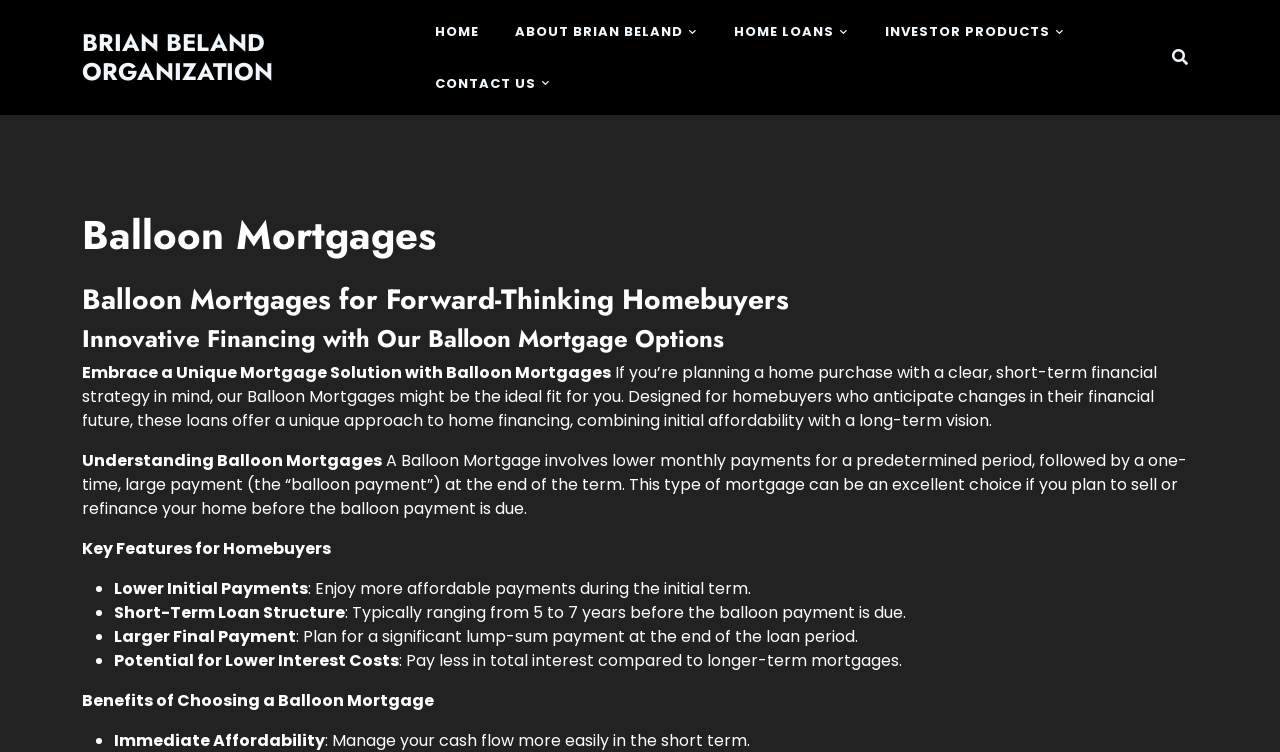Generate a comprehensive caption for the webpage you are viewing.

The webpage is about Balloon Mortgages, a unique financing option for homebuyers. At the top, there is a heading "BRIAN BELAND ORGANIZATION" with a link to the organization's homepage. Below it, there is a navigation menu with links to "HOME", "ABOUT BRIAN BELAND", "HOME LOANS", "INVESTOR PRODUCTS", and "CONTACT US". 

On the left side, there is a section with three headings: "Balloon Mortgages", "Balloon Mortgages for Forward-Thinking Homebuyers", and "Innovative Financing with Our Balloon Mortgage Options". Below these headings, there is a paragraph explaining the concept of Balloon Mortgages, which are designed for homebuyers with a clear, short-term financial strategy in mind. 

Further down, there are three sections: "Understanding Balloon Mortgages", "Key Features for Homebuyers", and "Benefits of Choosing a Balloon Mortgage". The "Understanding Balloon Mortgages" section explains the concept of a Balloon Mortgage, which involves lower monthly payments for a predetermined period, followed by a one-time, large payment at the end of the term. 

The "Key Features for Homebuyers" section lists four benefits of Balloon Mortgages, including lower initial payments, short-term loan structure, larger final payment, and potential for lower interest costs. Each benefit is explained in a brief sentence. 

Finally, the "Benefits of Choosing a Balloon Mortgage" section is located at the bottom of the page, but its content is not fully described in the accessibility tree.